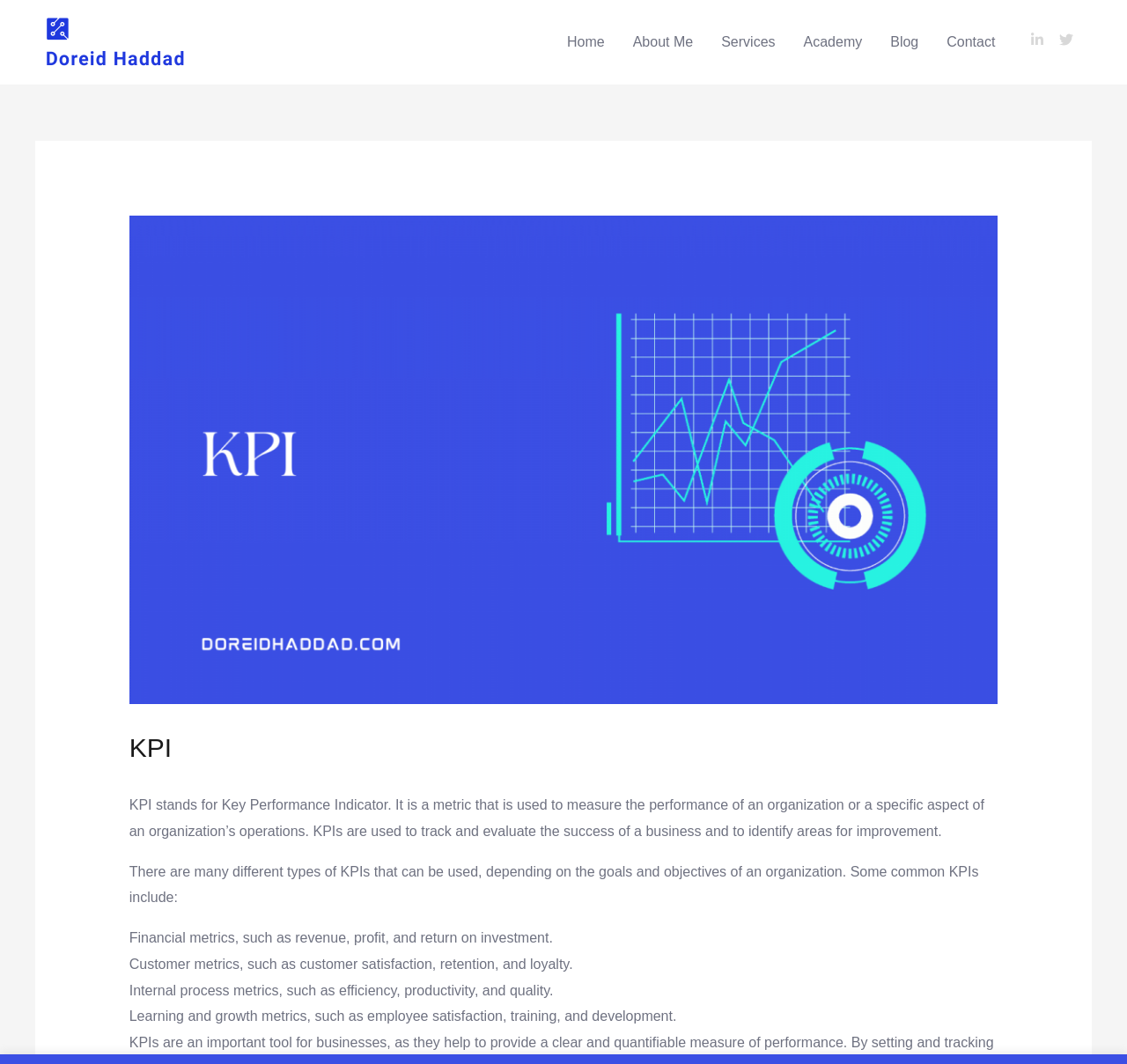Please give the bounding box coordinates of the area that should be clicked to fulfill the following instruction: "explore services". The coordinates should be in the format of four float numbers from 0 to 1, i.e., [left, top, right, bottom].

[0.627, 0.013, 0.7, 0.066]